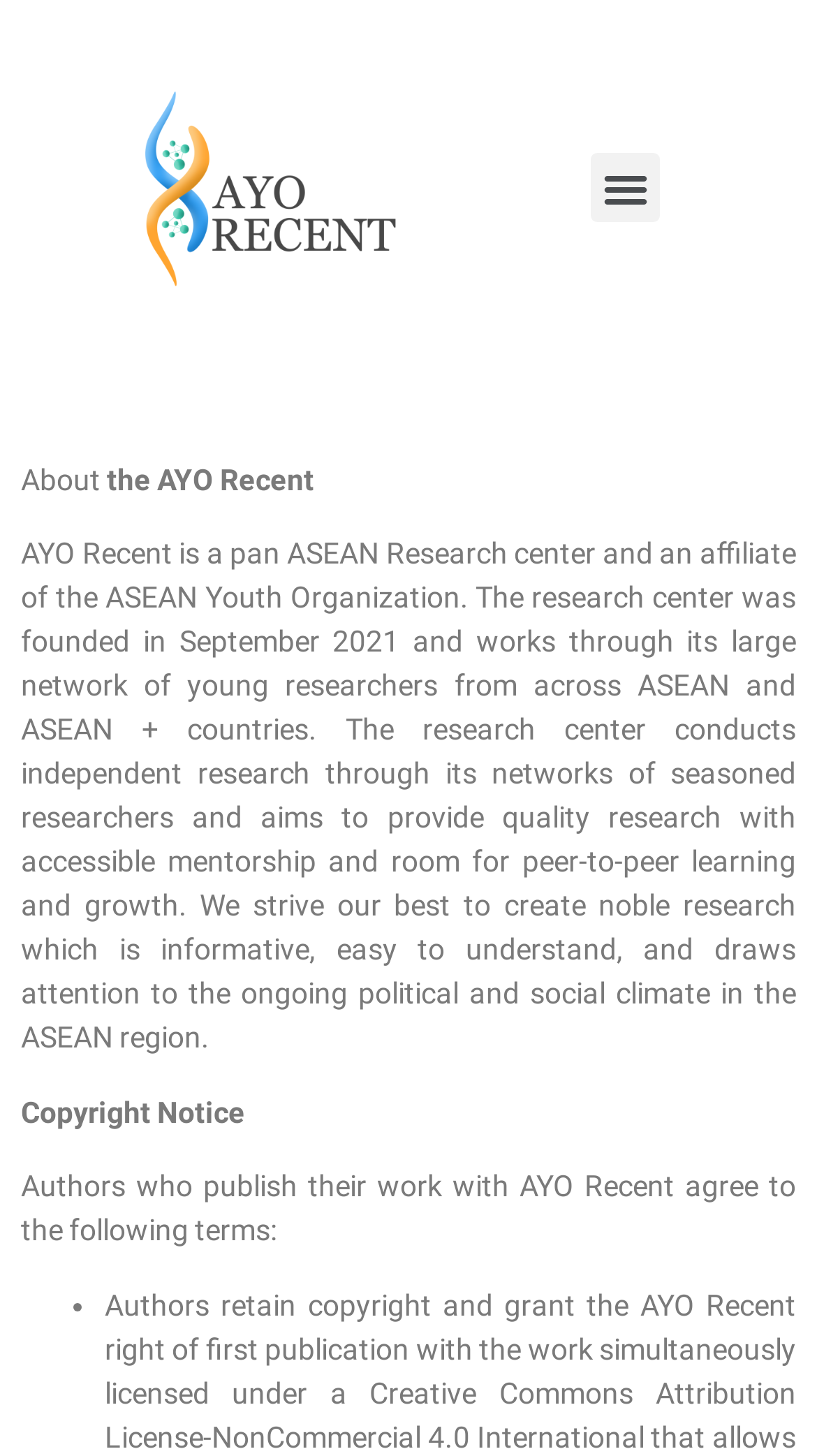Analyze the image and answer the question with as much detail as possible: 
What do authors agree to when publishing with AYO Recent?

The text mentions that 'Authors who publish their work with AYO Recent agree to the following terms:', indicating that authors agree to certain terms when publishing with AYO Recent.